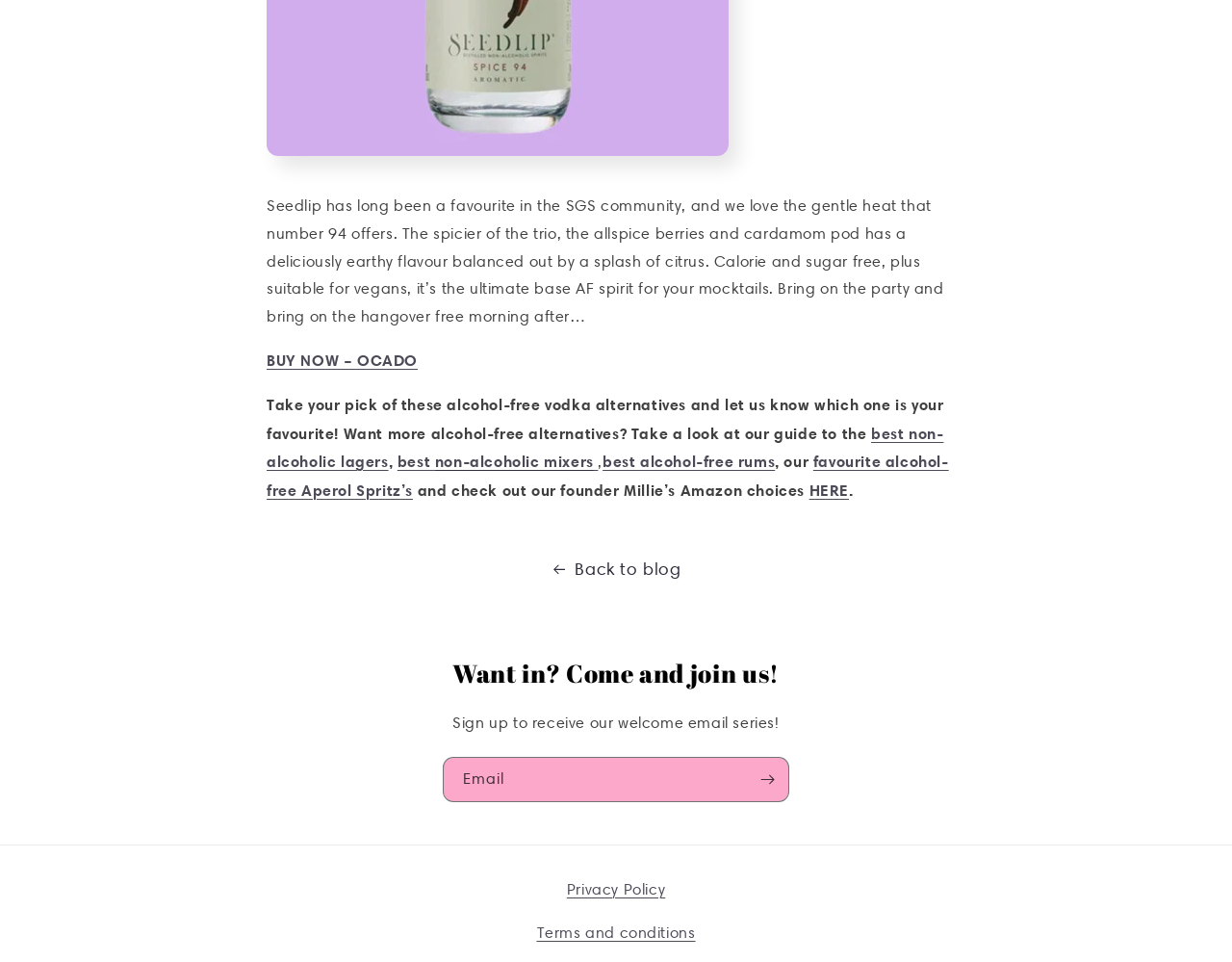What is the purpose of the email subscription?
Examine the webpage screenshot and provide an in-depth answer to the question.

The textbox labeled 'Email' and the 'Subscribe' button suggest that the purpose of the email subscription is to receive a welcome email series, which may contain information about the website, its products, or services.